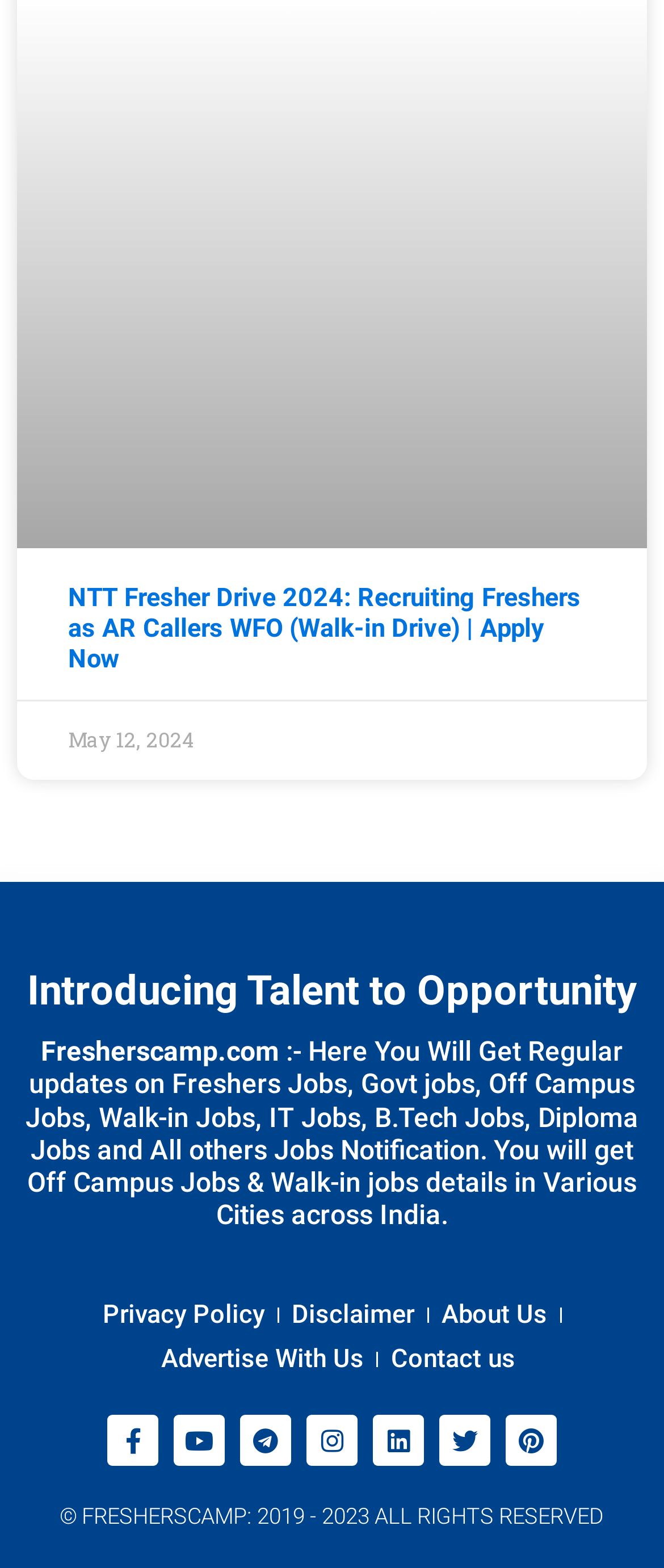Identify the bounding box coordinates for the UI element described by the following text: "Advertise With Us". Provide the coordinates as four float numbers between 0 and 1, in the format [left, top, right, bottom].

[0.243, 0.853, 0.548, 0.881]